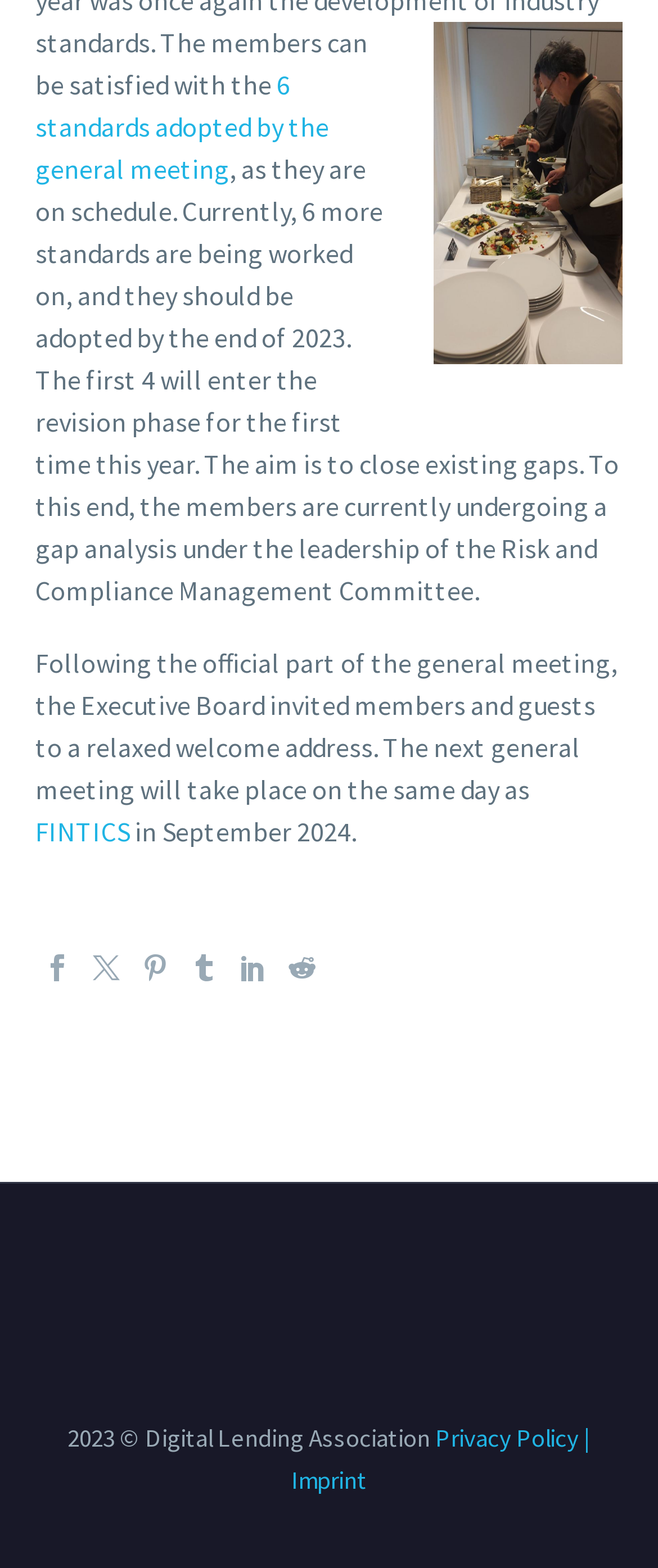Please find the bounding box coordinates for the clickable element needed to perform this instruction: "Read more about Dispatch Manager".

None